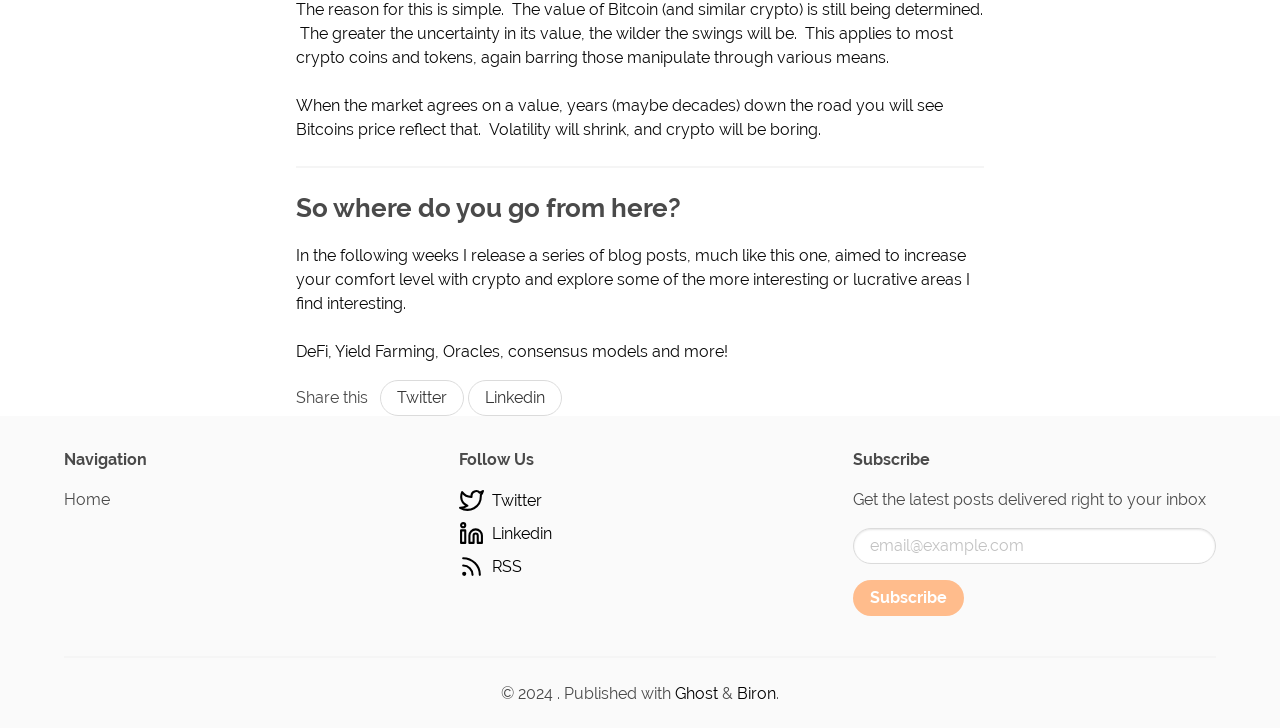Provide your answer to the question using just one word or phrase: What is the purpose of the 'Subscribe' section?

Get latest posts by email